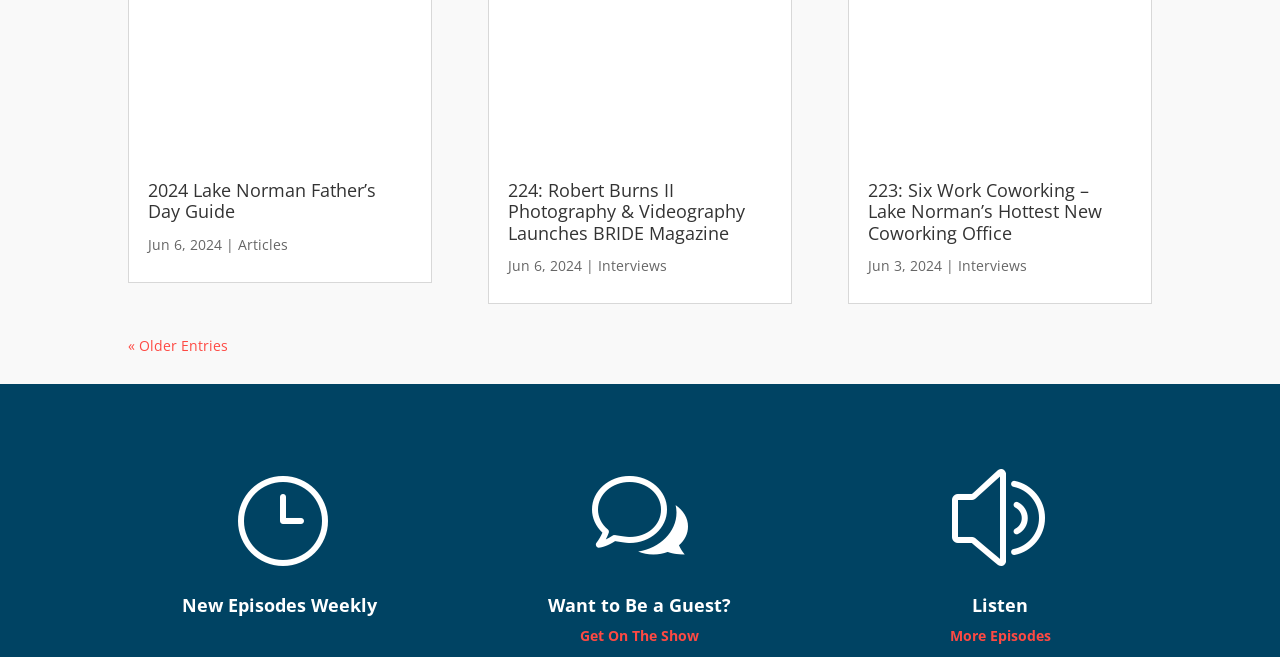Find the bounding box coordinates of the element you need to click on to perform this action: 'Listen to more episodes'. The coordinates should be represented by four float values between 0 and 1, in the format [left, top, right, bottom].

[0.742, 0.953, 0.821, 0.982]